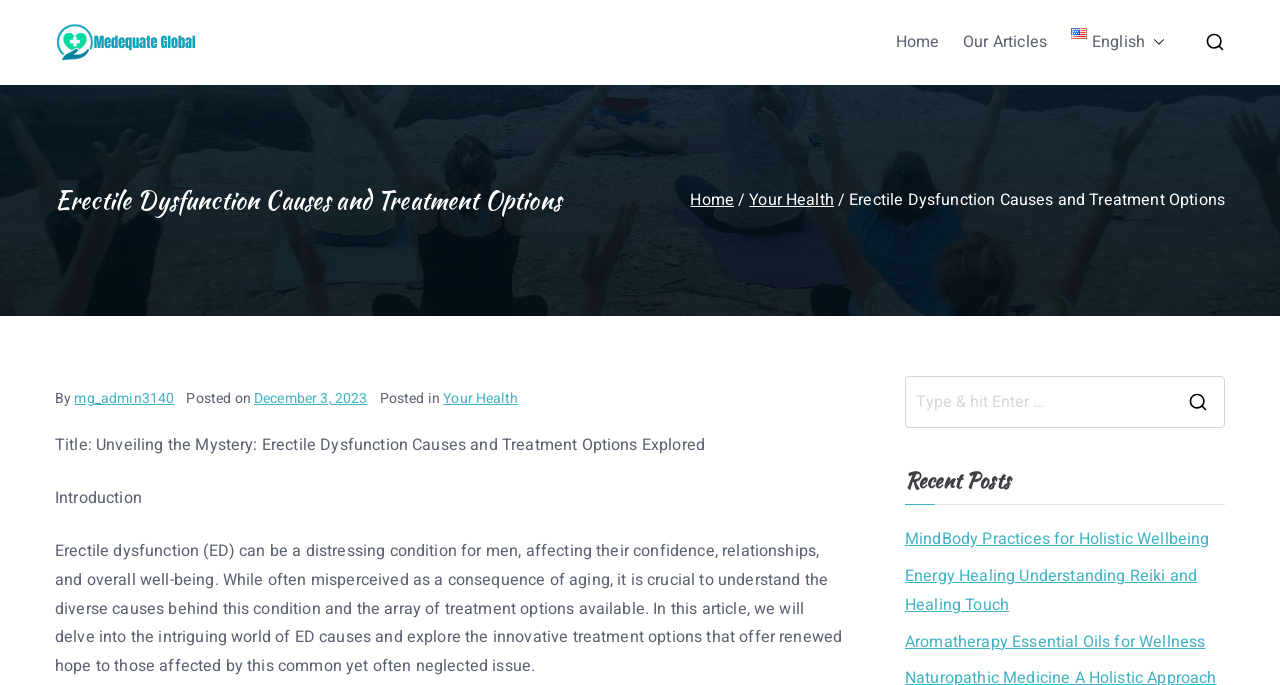What is the date of the current article?
Please give a detailed answer to the question using the information shown in the image.

The date of the current article can be found below the title of the article, where it is written as 'Posted on December 3, 2023'.